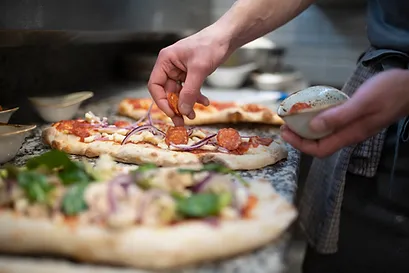Explain the details of the image you are viewing.

In a bustling kitchen setting, a skilled chef is diligently preparing pizzas. The chef's right hand is shown delicately placing slices of pepperoni onto a pizza base, with vibrant red onions adding a touch of color nearby. Other completed pizzas can be seen in the foreground, topped with a mix of fresh vegetables and ingredients, showcasing a variety of flavors. This image captures the artistry of pizza-making, highlighting the attention to detail and passion involved in crafting perfect dishes. The atmosphere is lively, underscoring the chef’s commitment to quality as they work swiftly in the culinary environment.